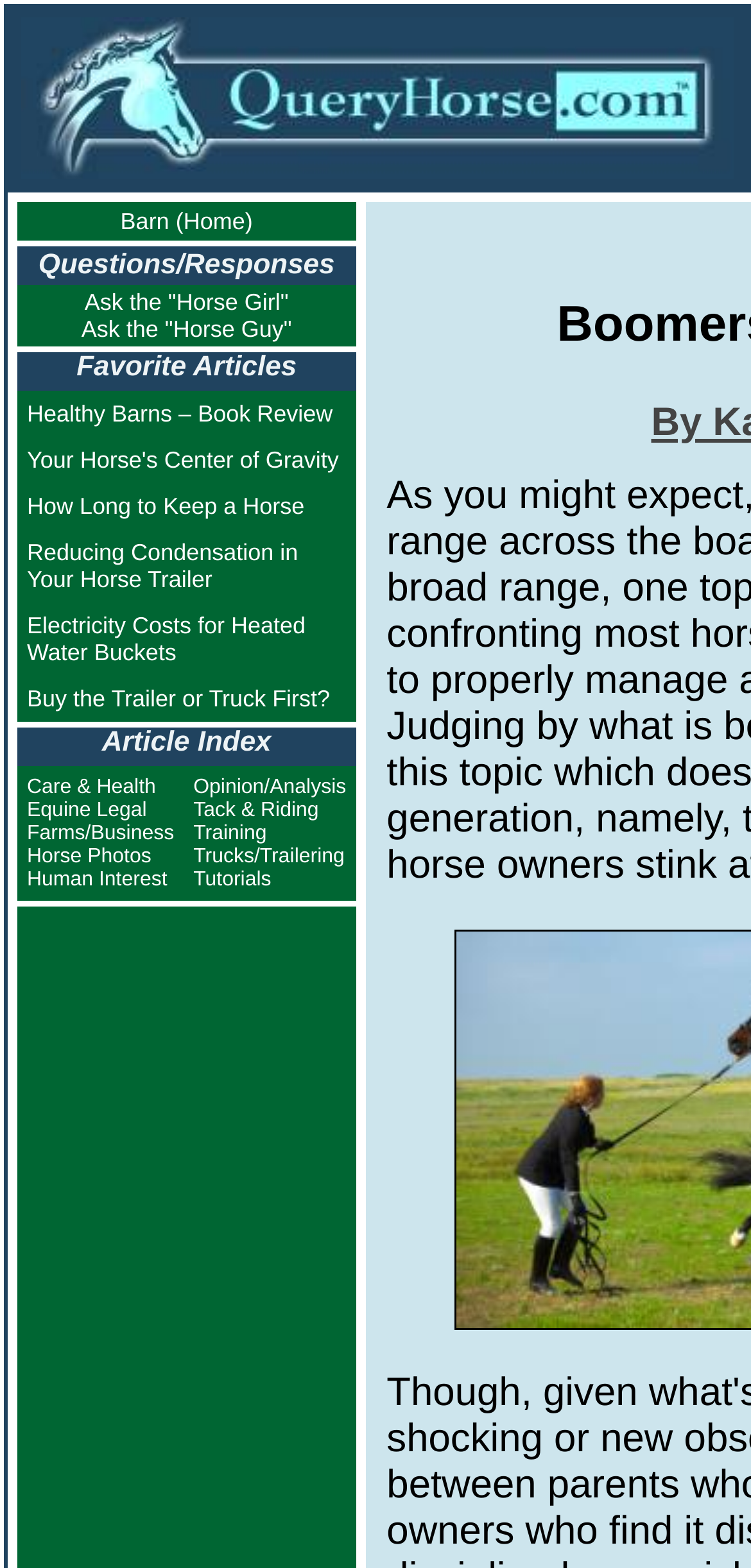What is the title of the first article in the Favorite Articles section?
Examine the image and give a concise answer in one word or a short phrase.

Healthy Barns – Book Review